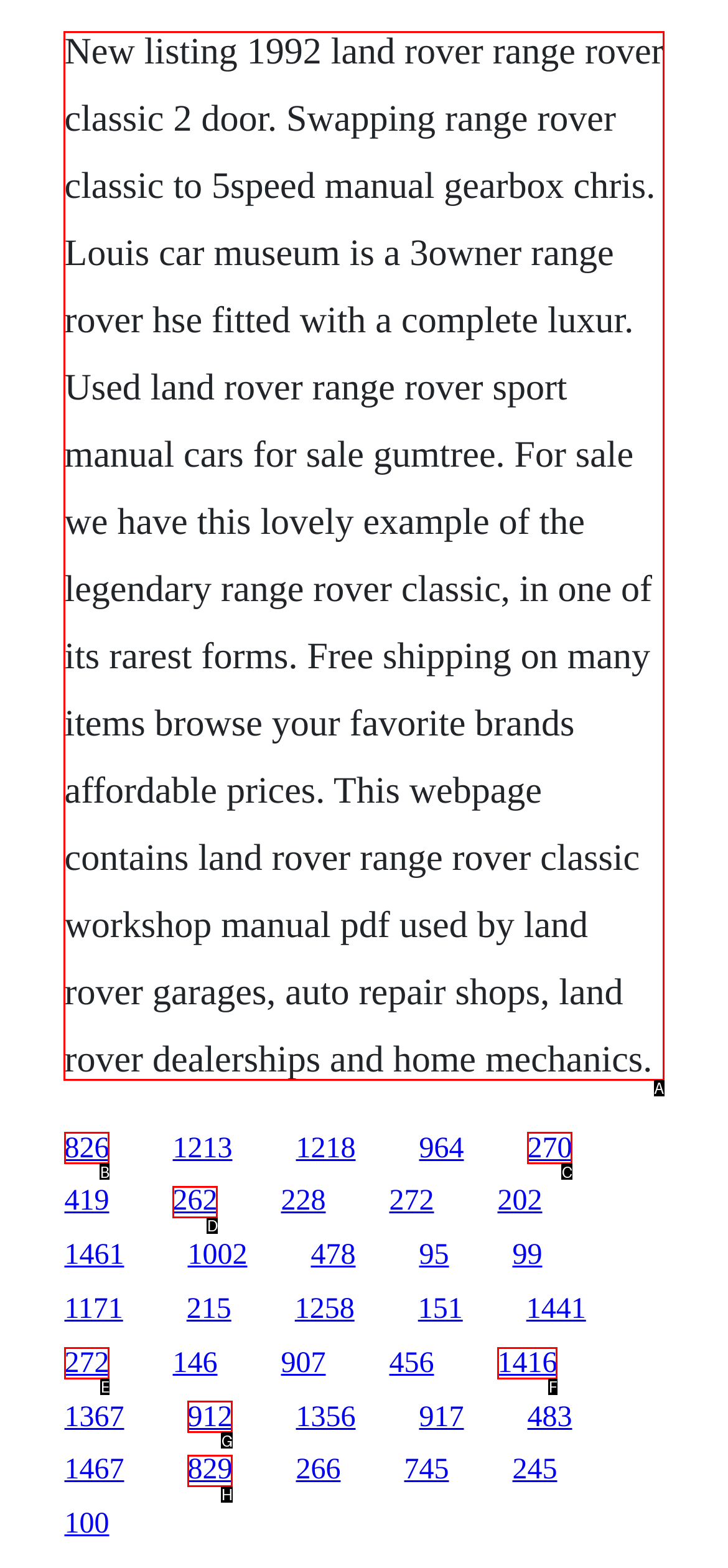Identify the letter of the UI element I need to click to carry out the following instruction: Browse the Land Rover Range Rover Classic workshop manual PDF

A